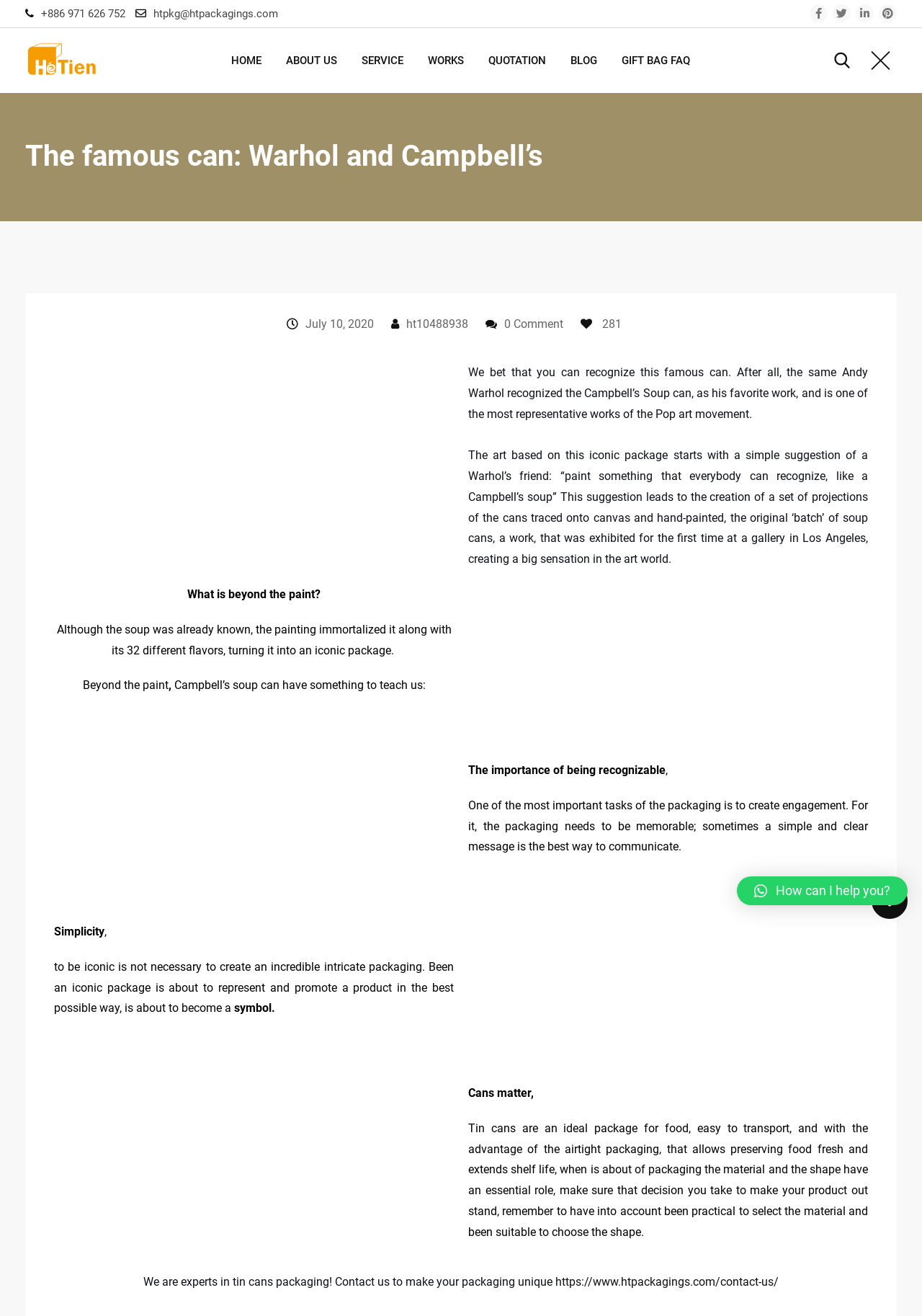Find the primary header on the webpage and provide its text.

The famous can: Warhol and Campbell’s